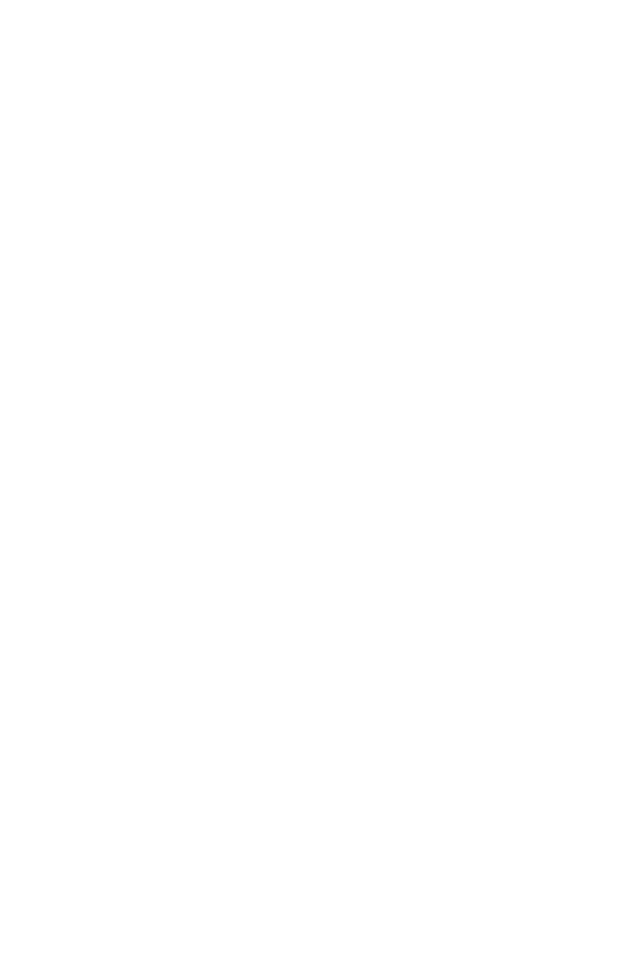Explain all the elements you observe in the image.

The image showcases the "ORGANIC COTTON 30/2 TWILL CLASSIC FIT TROUSERS" in a stylish beige color. These trousers are designed with a classic fit that provides slightly fuller space around the waist, tapering gently toward the hem for a flattering silhouette. Made from organic cotton, they combine comfort with sophistication, making them a versatile addition to any wardrobe. The trousers retail for ¥27,500, with tax included, and are currently limited in stock, with only one available. The design not only emphasizes a three-dimensional fit but also ensures comfort during everyday movements. Ideal for any wardrobe, these trousers are perfect for pairing with both compact and oversized tops, showcasing their timeless appeal.